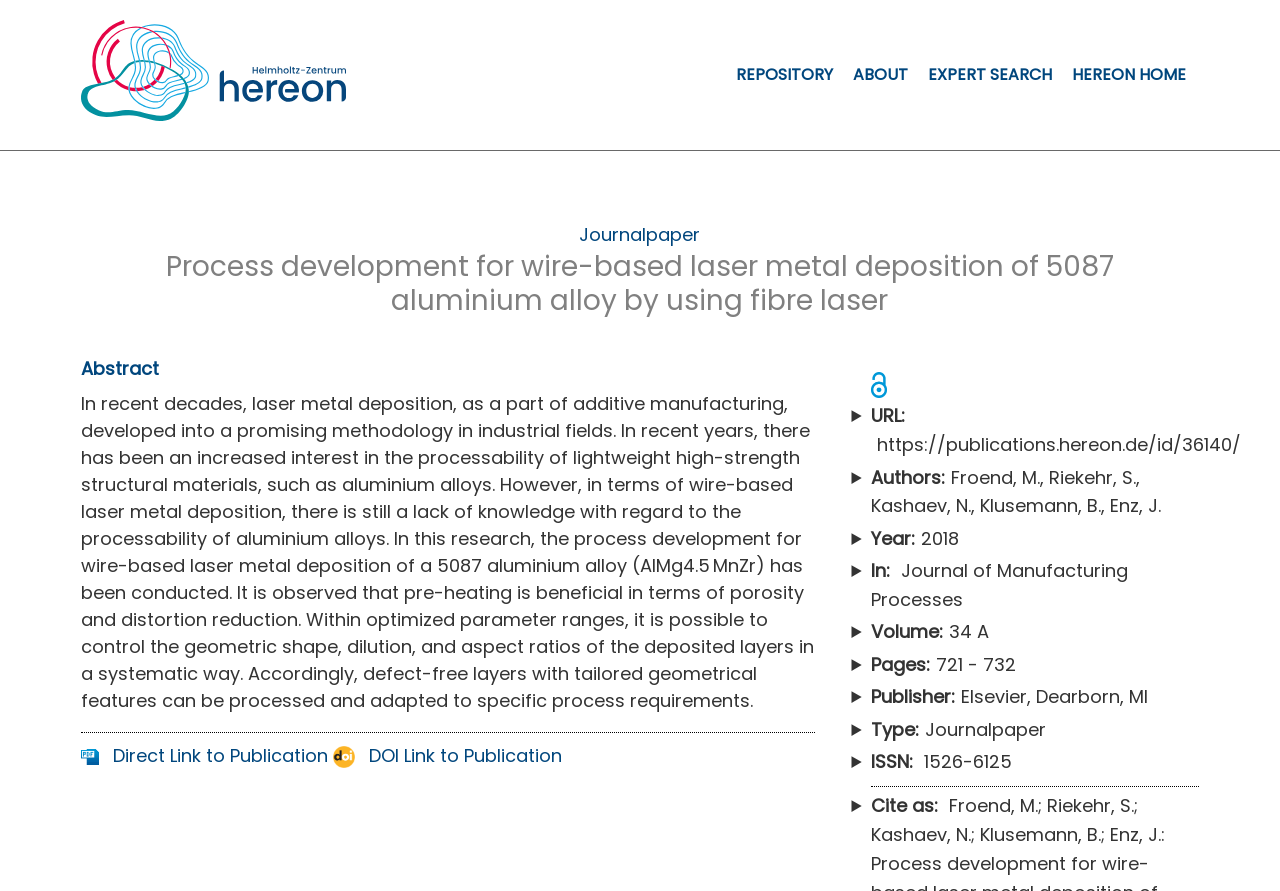What is the volume of the journal?
Based on the image, provide a one-word or brief-phrase response.

34 A